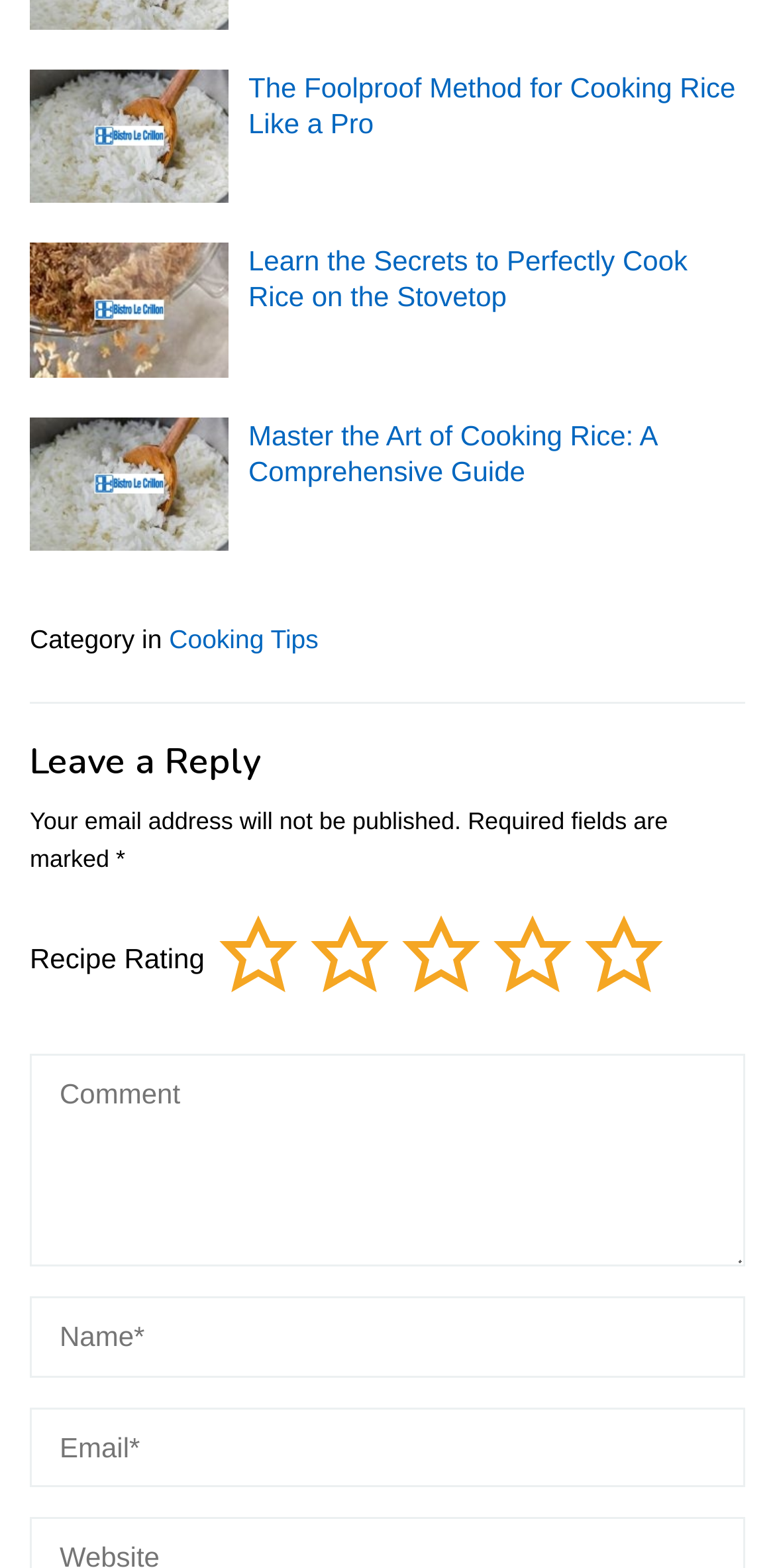Can you give a detailed response to the following question using the information from the image? What is the purpose of the textboxes at the bottom?

The textboxes at the bottom of the webpage, labeled 'Name*' and 'Email*', suggest that users can leave a comment or reply to the article, as indicated by the heading 'Leave a Reply'.